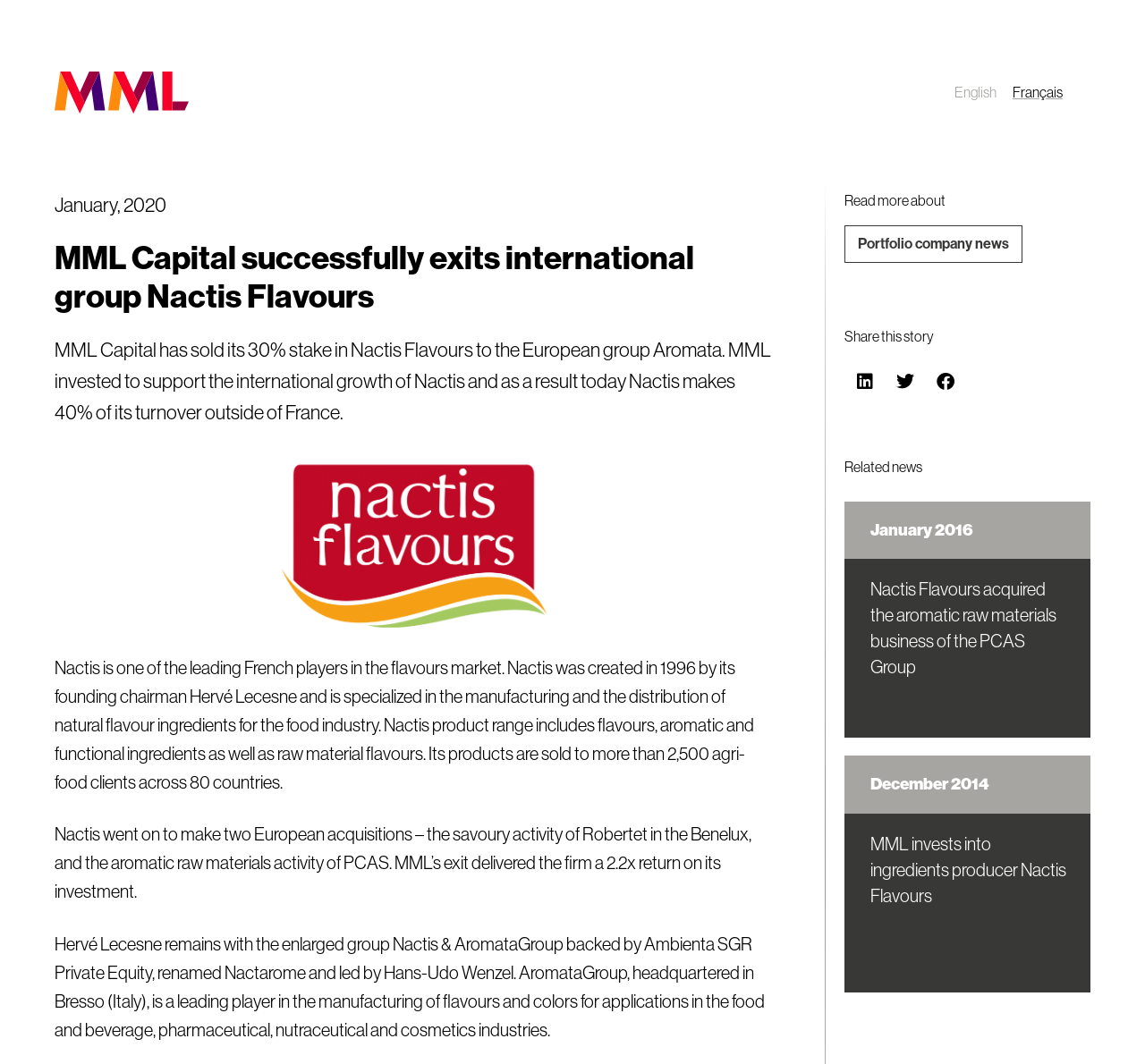Locate the coordinates of the bounding box for the clickable region that fulfills this instruction: "Read about MML's investment into Nactis Flavours".

[0.76, 0.782, 0.932, 0.852]